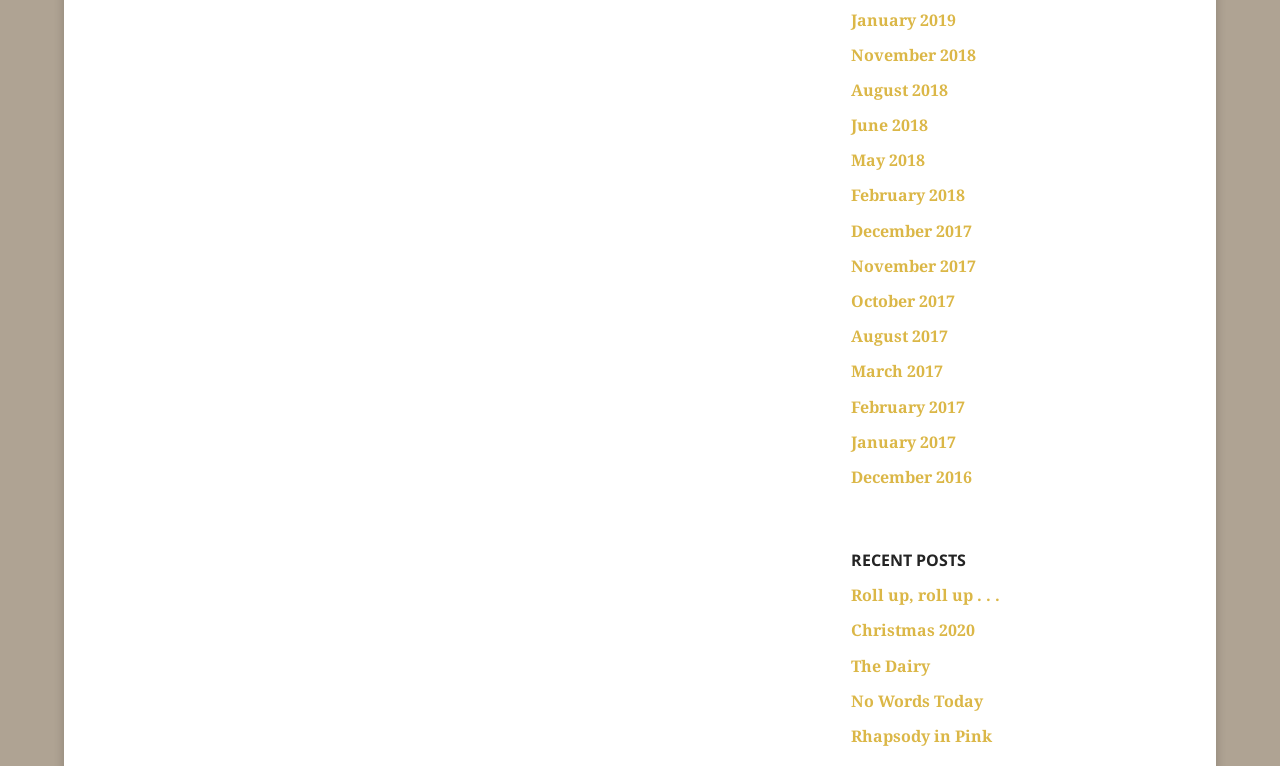Please identify the bounding box coordinates of the clickable area that will allow you to execute the instruction: "Read the recent post 'Roll up, roll up...'".

[0.665, 0.763, 0.781, 0.791]